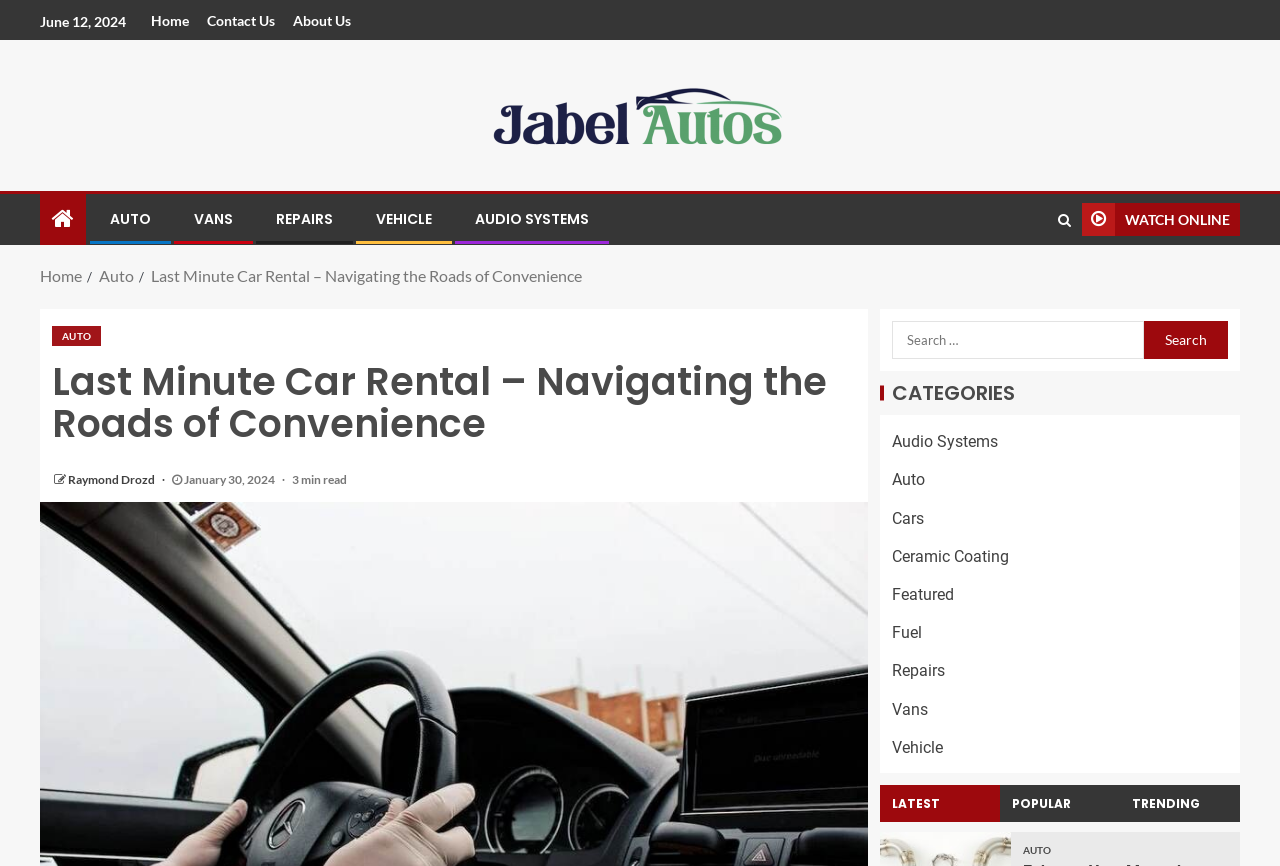Mark the bounding box of the element that matches the following description: "value="Search"".

[0.894, 0.371, 0.959, 0.415]